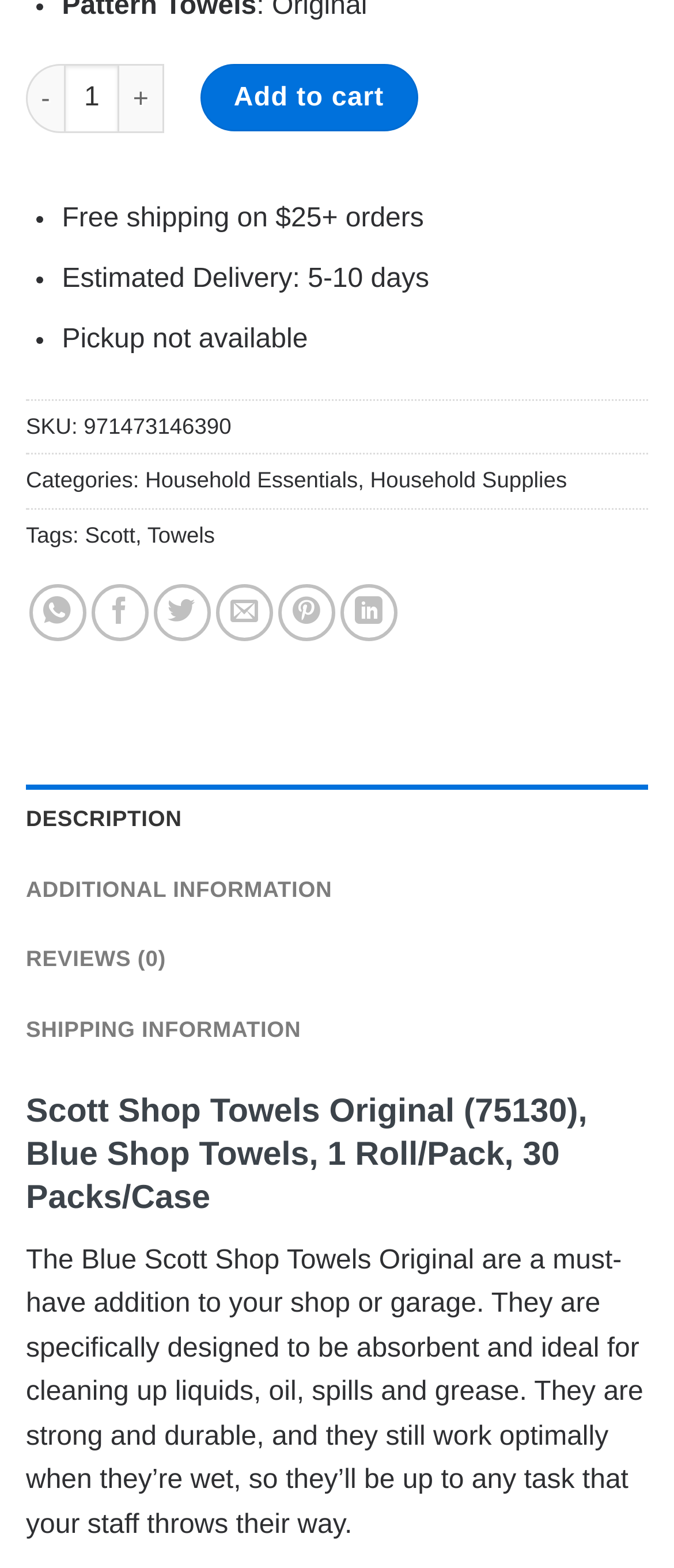What is the estimated delivery time?
By examining the image, provide a one-word or phrase answer.

5-10 days